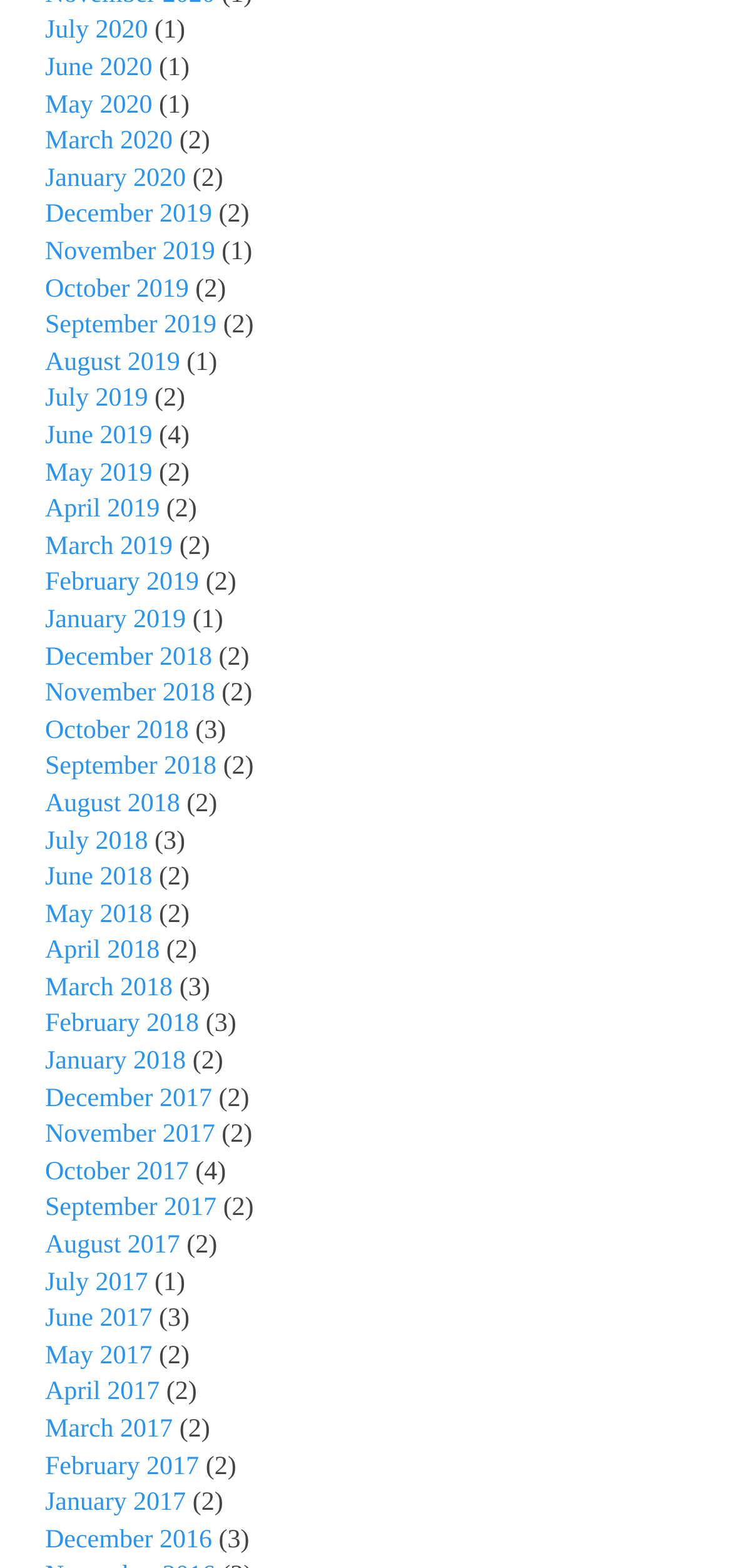Give a concise answer of one word or phrase to the question: 
How many months have more than one article?

14